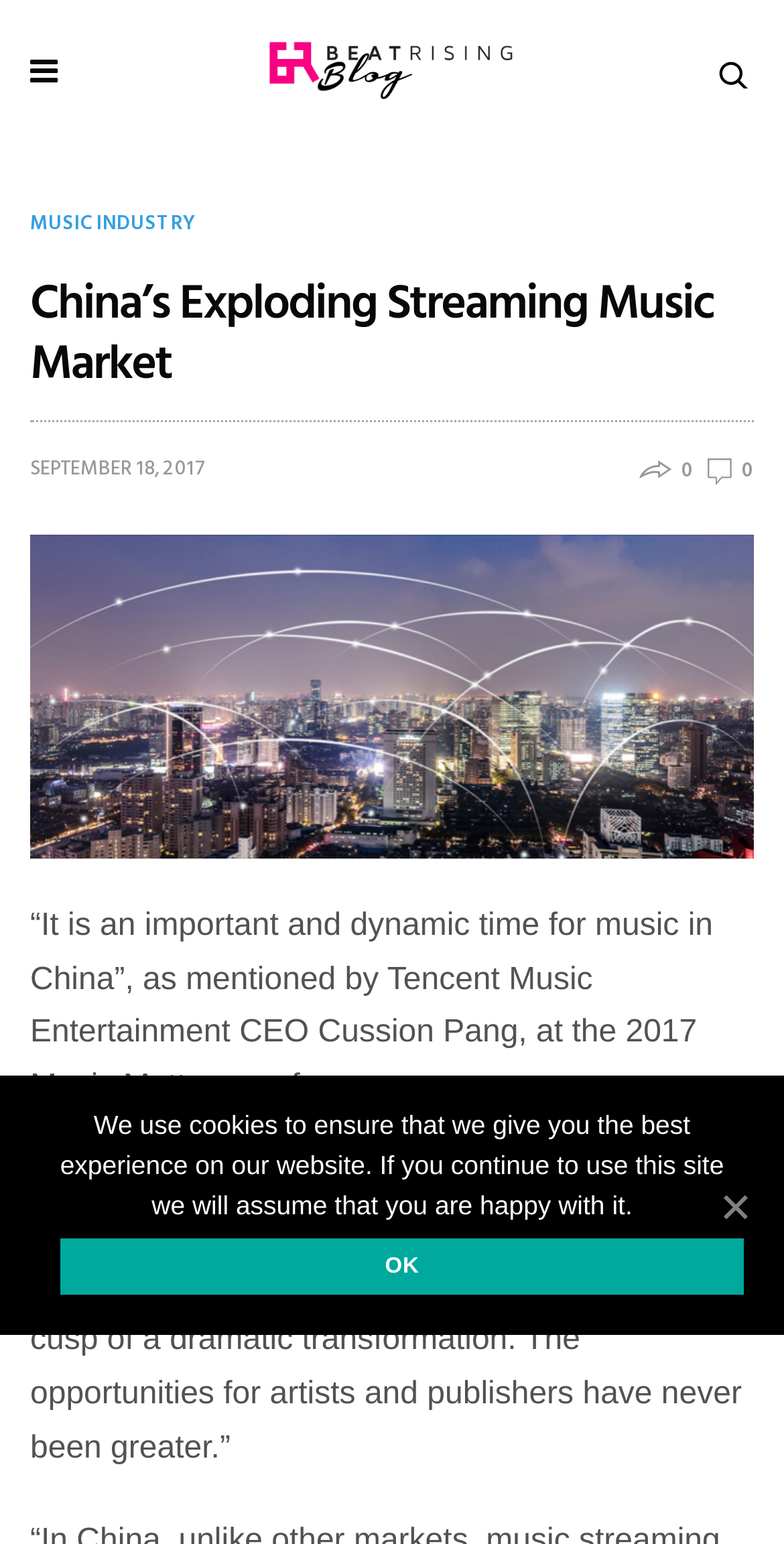Use a single word or phrase to respond to the question:
How many links are there in the main heading section?

3